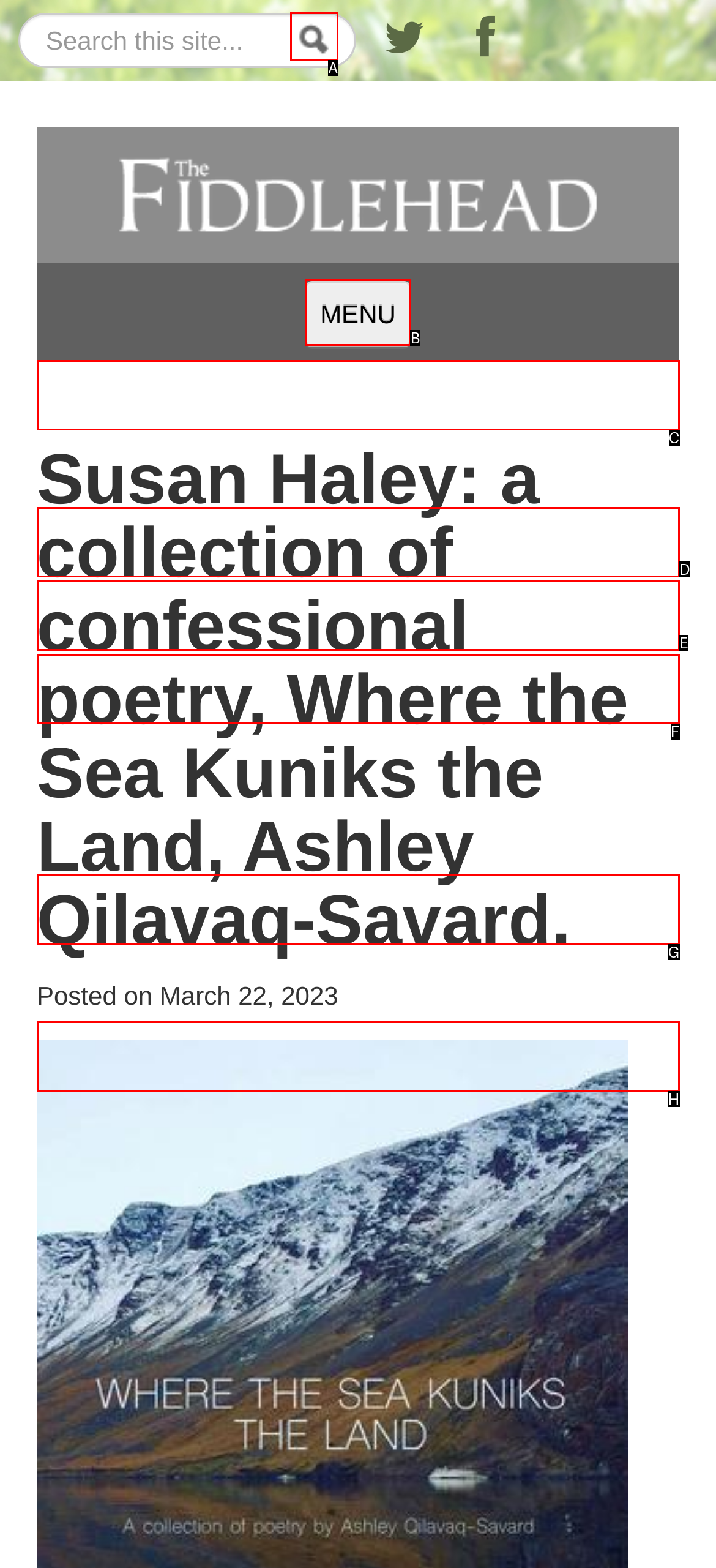Pick the option that corresponds to: Stop! Look! Listen!
Provide the letter of the correct choice.

F